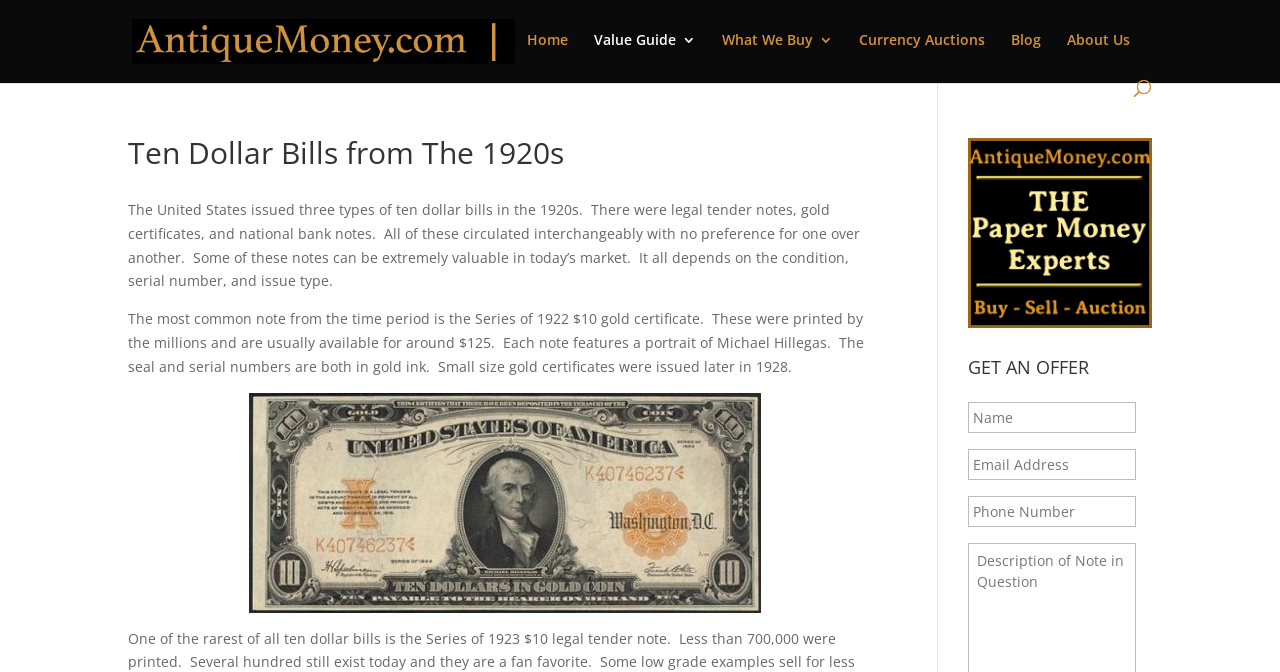What is the purpose of the form on the right side of the webpage?
Based on the visual details in the image, please answer the question thoroughly.

The form on the right side of the webpage is used to get an offer, where users can input their name, email address, phone number, and description of the note in question to receive an offer.